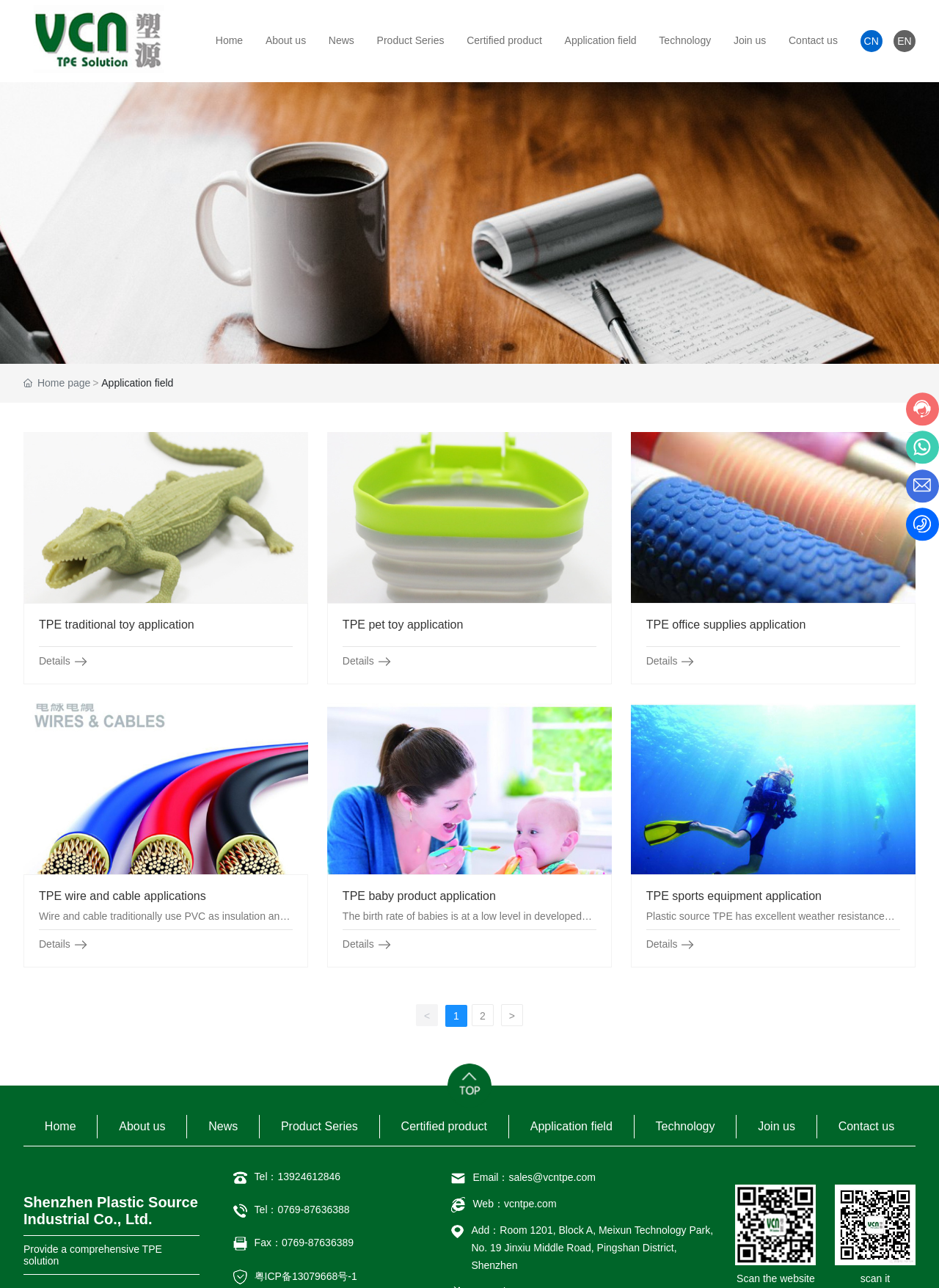Provide a one-word or short-phrase response to the question:
What is the application field mentioned in the webpage?

TPE traditional toy application